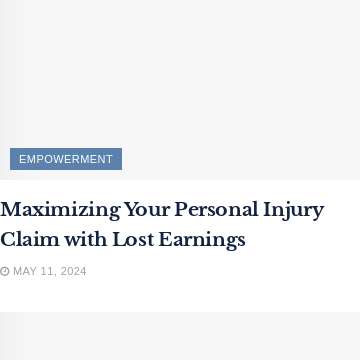What is the highlighted word in the article?
Please answer the question as detailed as possible.

The highlighted word in the article is 'EMPOWERMENT', which indicates that the article aims to empower readers with knowledge and strategies to effectively navigate personal injury claims.